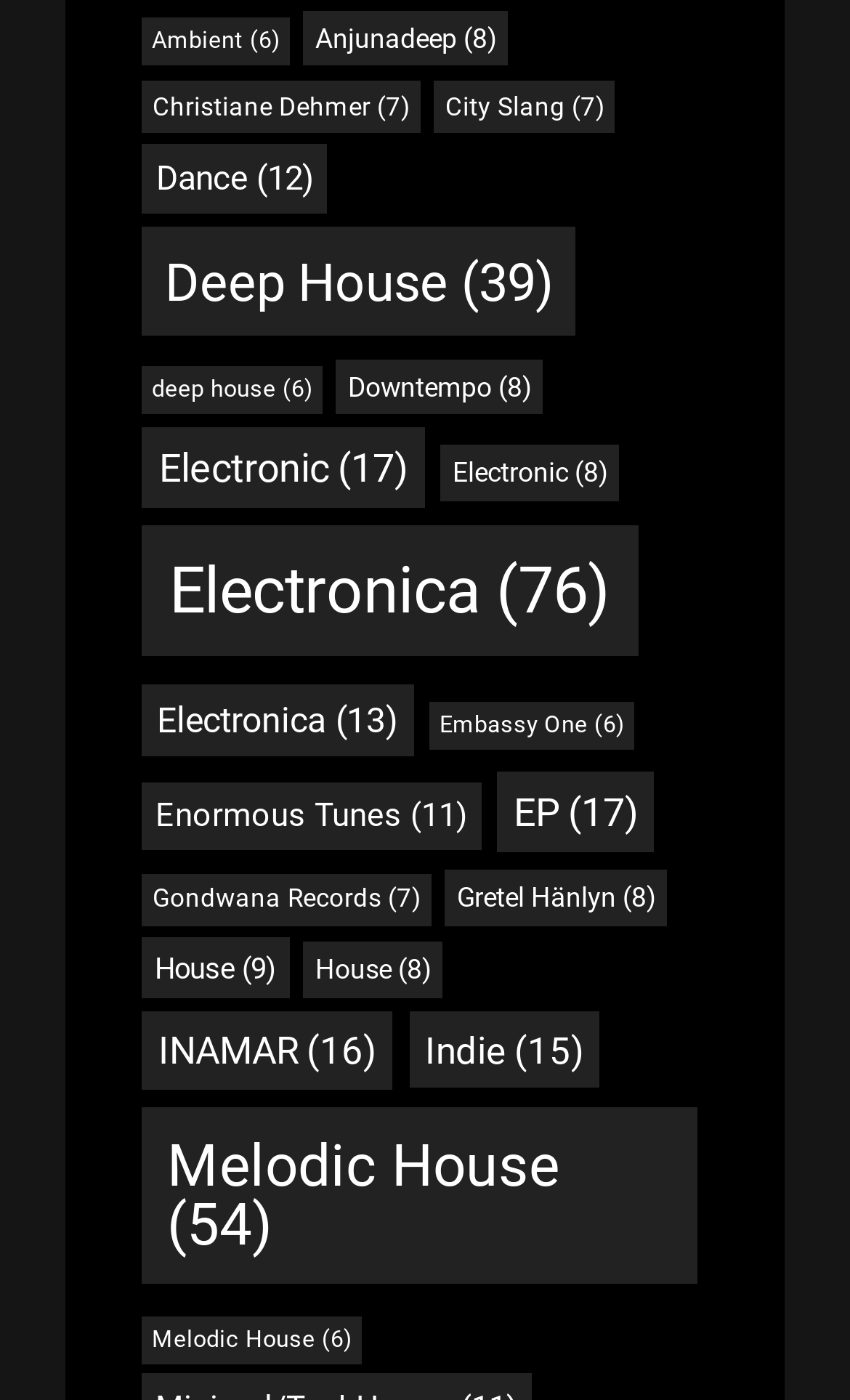What is the genre with 39 entries?
Look at the screenshot and provide an in-depth answer.

By examining the links on the webpage, I found that the link 'Deep House (39 Einträge)' has the highest number of entries, which is 39.